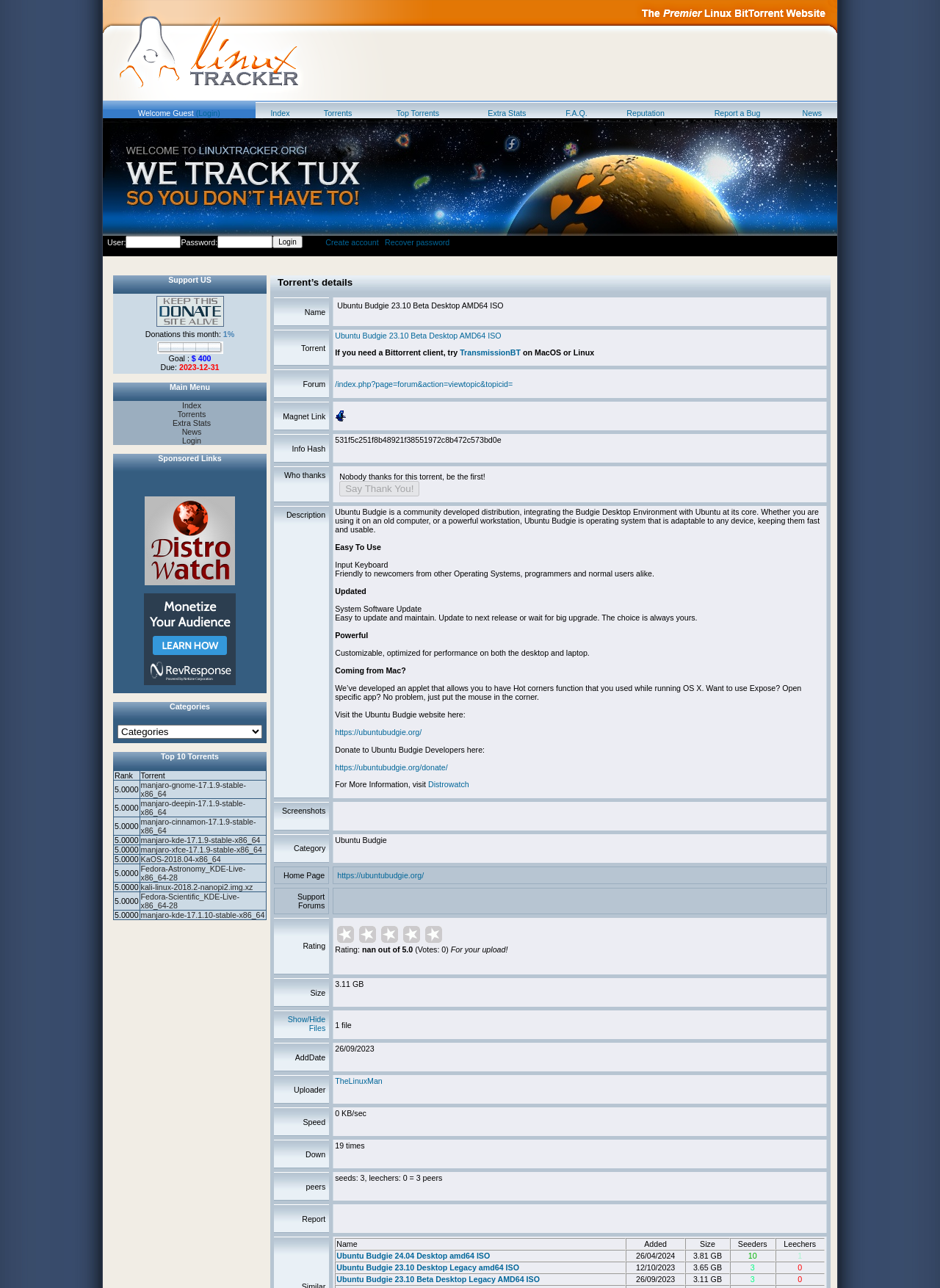How many rows are in the top 10 torrents table?
From the image, respond using a single word or phrase.

At least 1